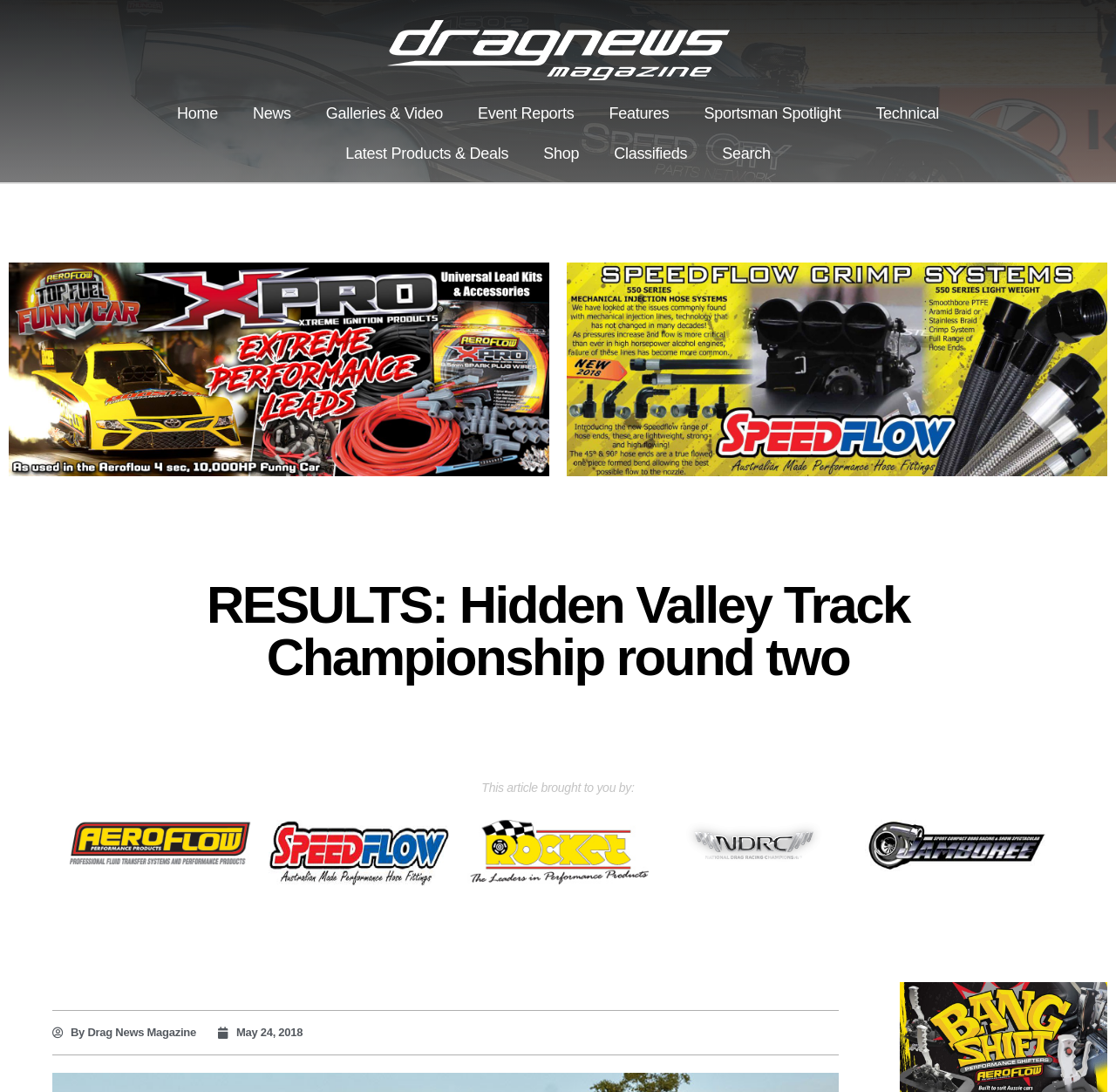Find the bounding box coordinates for the area that should be clicked to accomplish the instruction: "read news".

[0.211, 0.085, 0.276, 0.122]